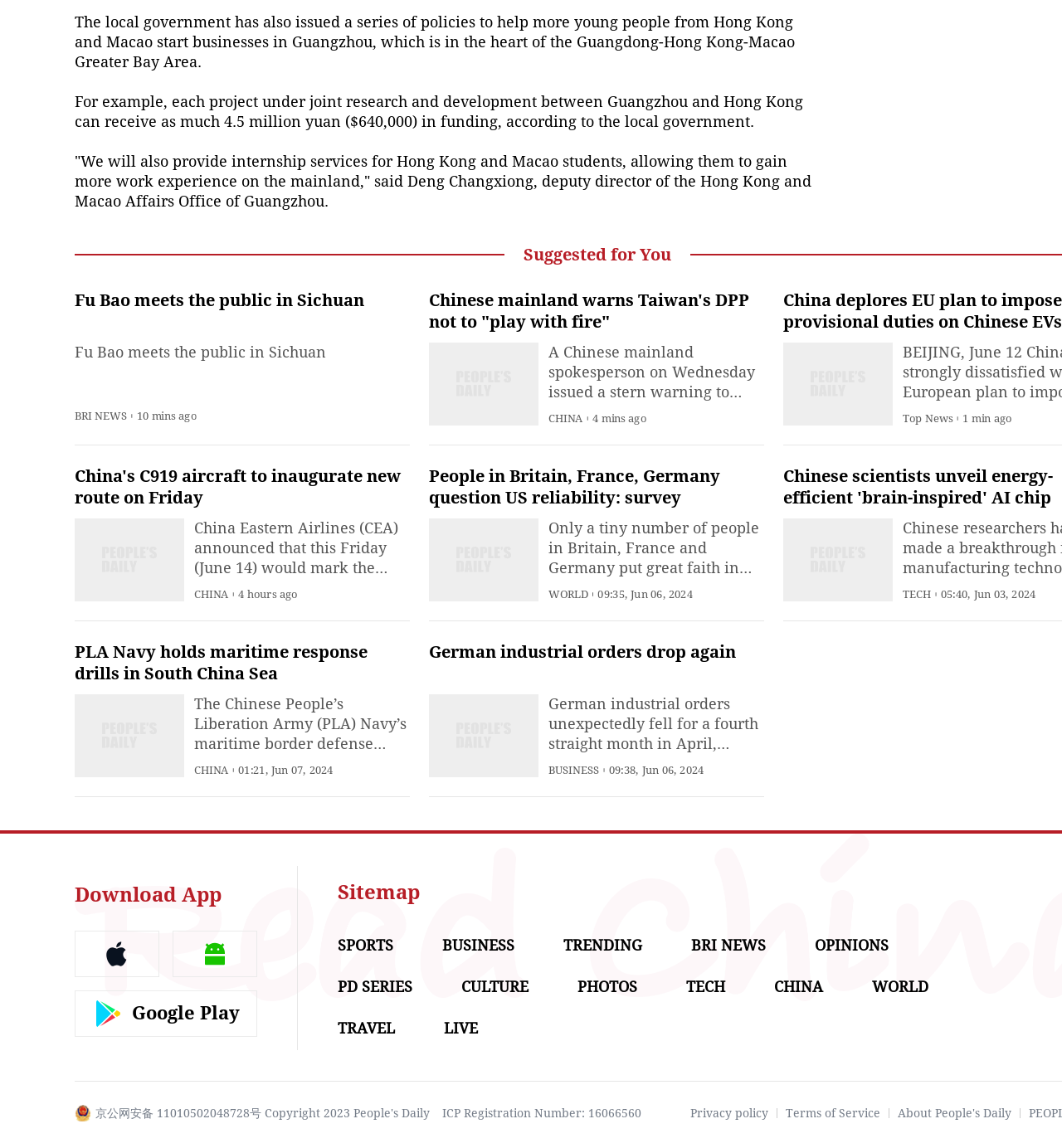What is the category of the news article about German industrial orders?
Please give a well-detailed answer to the question.

The news article about German industrial orders is categorized under Business, as it is related to economic and industrial news.